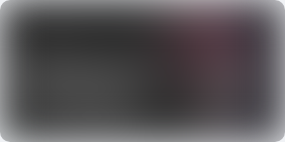What is the purpose of the content?
Based on the visual, give a brief answer using one word or a short phrase.

Motivate and inform readers